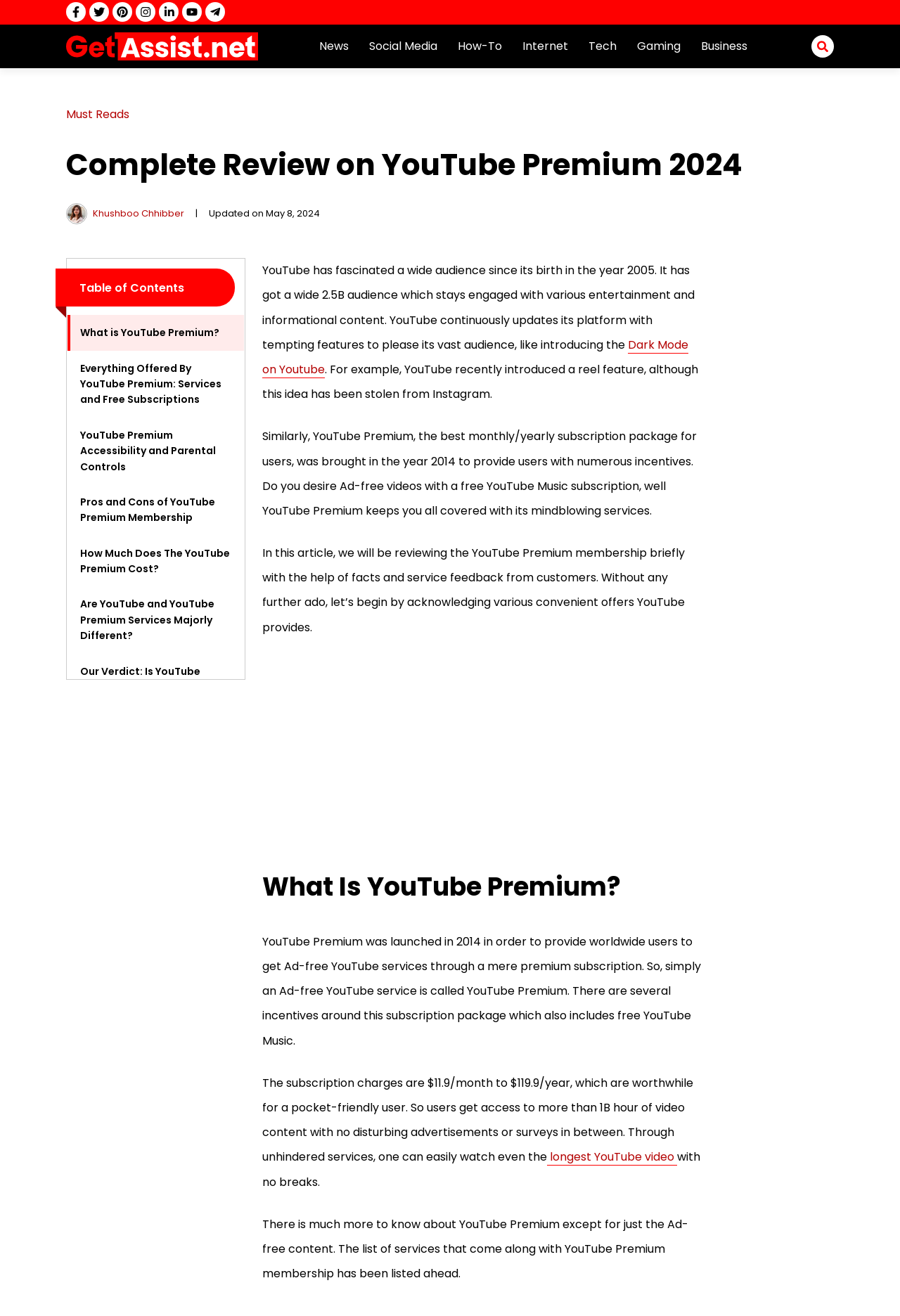Specify the bounding box coordinates of the area that needs to be clicked to achieve the following instruction: "Learn about YouTube Premium Accessibility and Parental Controls".

[0.089, 0.325, 0.24, 0.36]